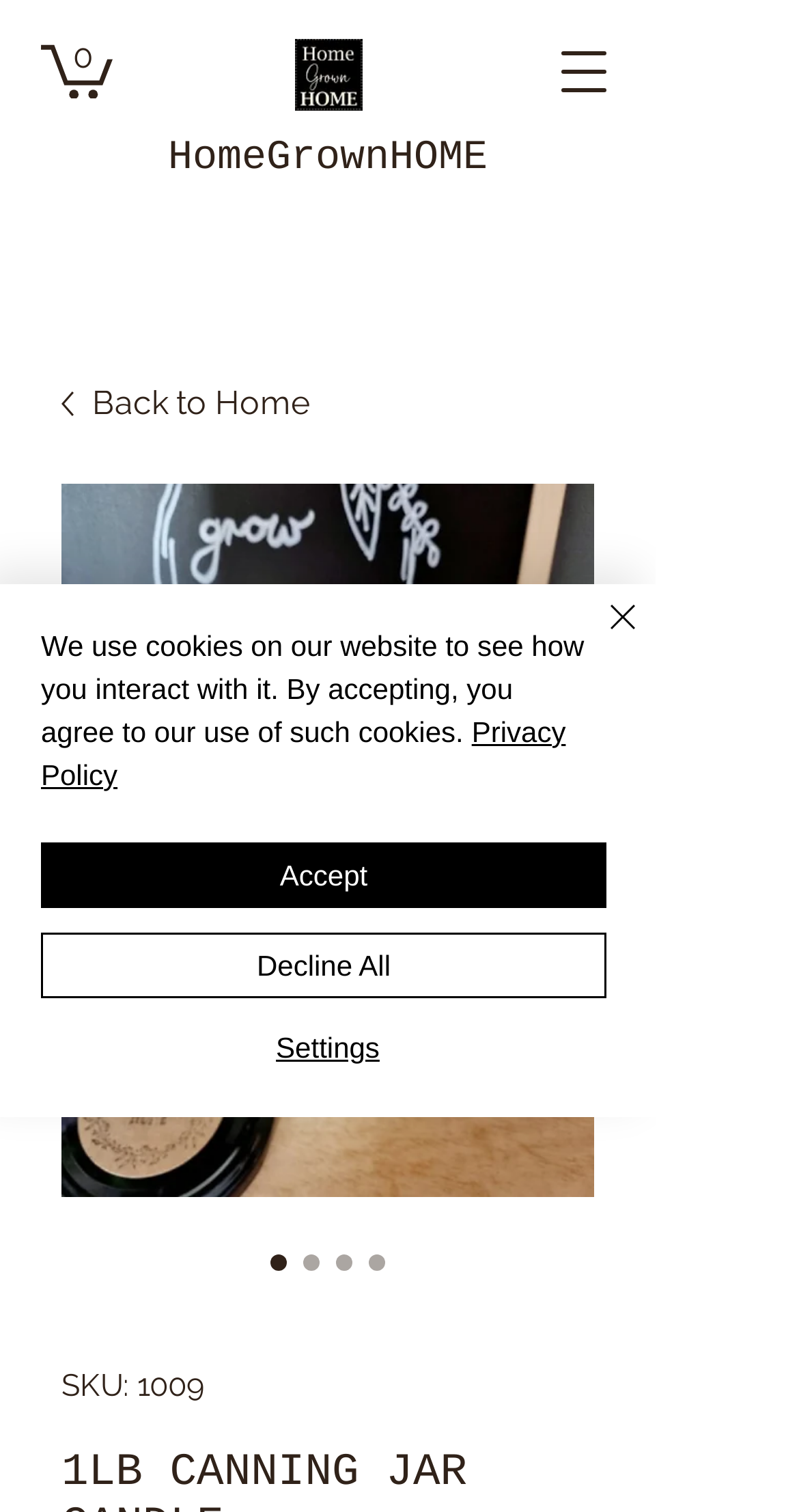Highlight the bounding box coordinates of the element that should be clicked to carry out the following instruction: "Open navigation menu". The coordinates must be given as four float numbers ranging from 0 to 1, i.e., [left, top, right, bottom].

[0.679, 0.02, 0.782, 0.075]